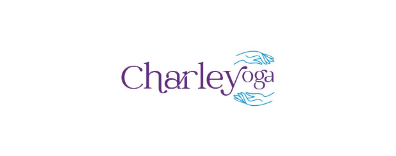Please answer the following question using a single word or phrase: 
What type of yoga practice does Charleyoga focus on?

Yoga Nidra